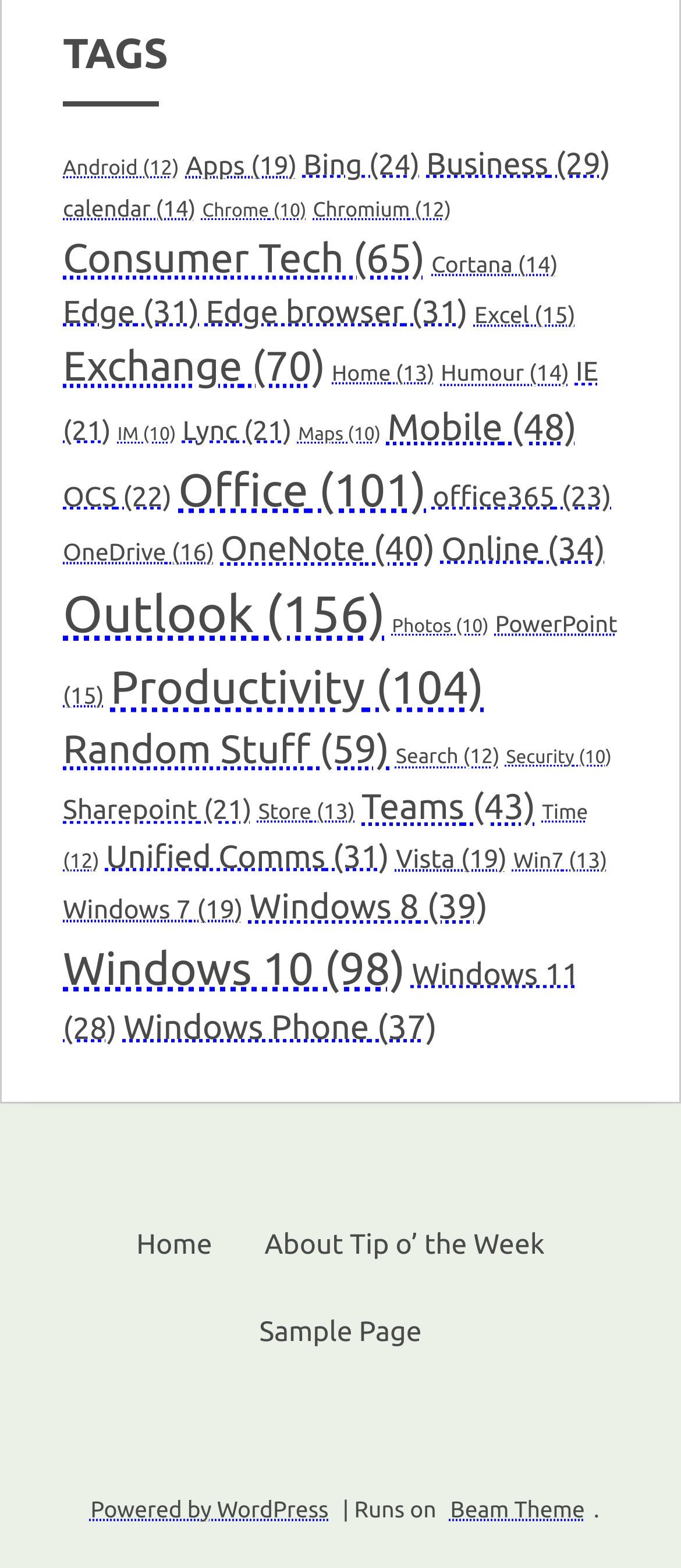Determine the bounding box coordinates of the clickable region to carry out the instruction: "Check Outlook items".

[0.092, 0.373, 0.566, 0.41]